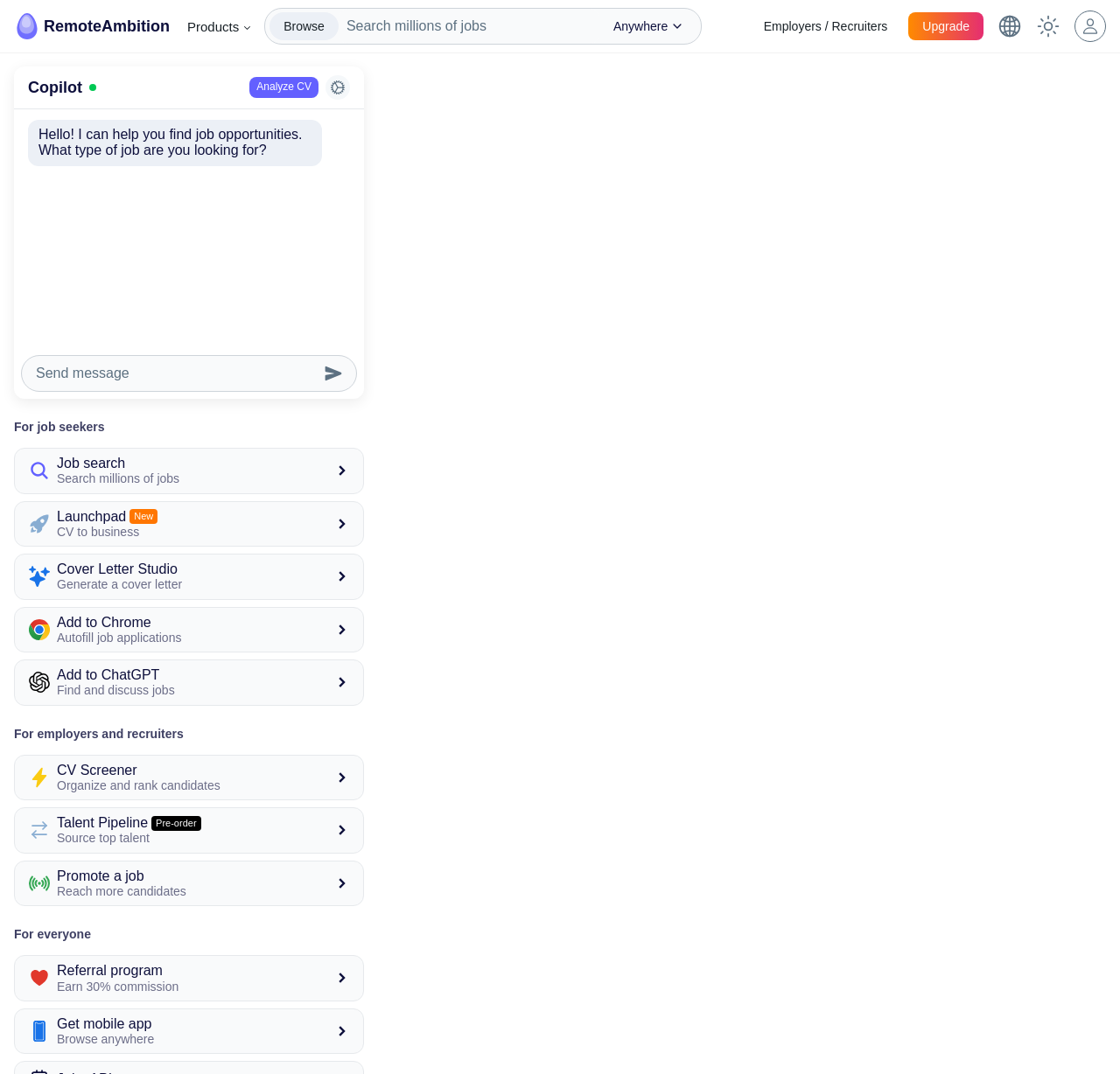Find the bounding box coordinates of the element I should click to carry out the following instruction: "Search for jobs".

[0.309, 0.017, 0.526, 0.032]